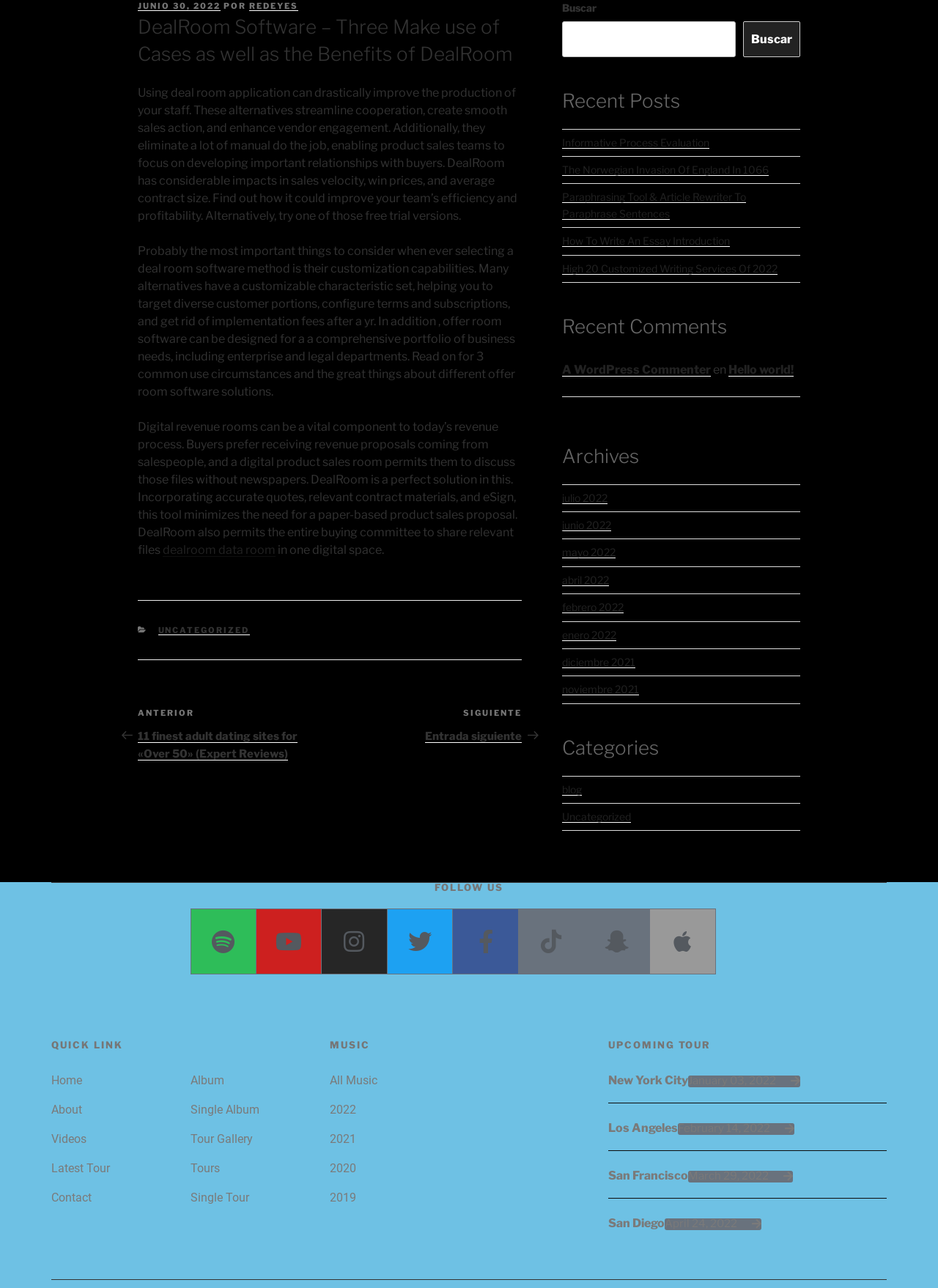Using the webpage screenshot, find the UI element described by All Music. Provide the bounding box coordinates in the format (top-left x, top-left y, bottom-right x, bottom-right y), ensuring all values are floating point numbers between 0 and 1.

[0.352, 0.832, 0.648, 0.846]